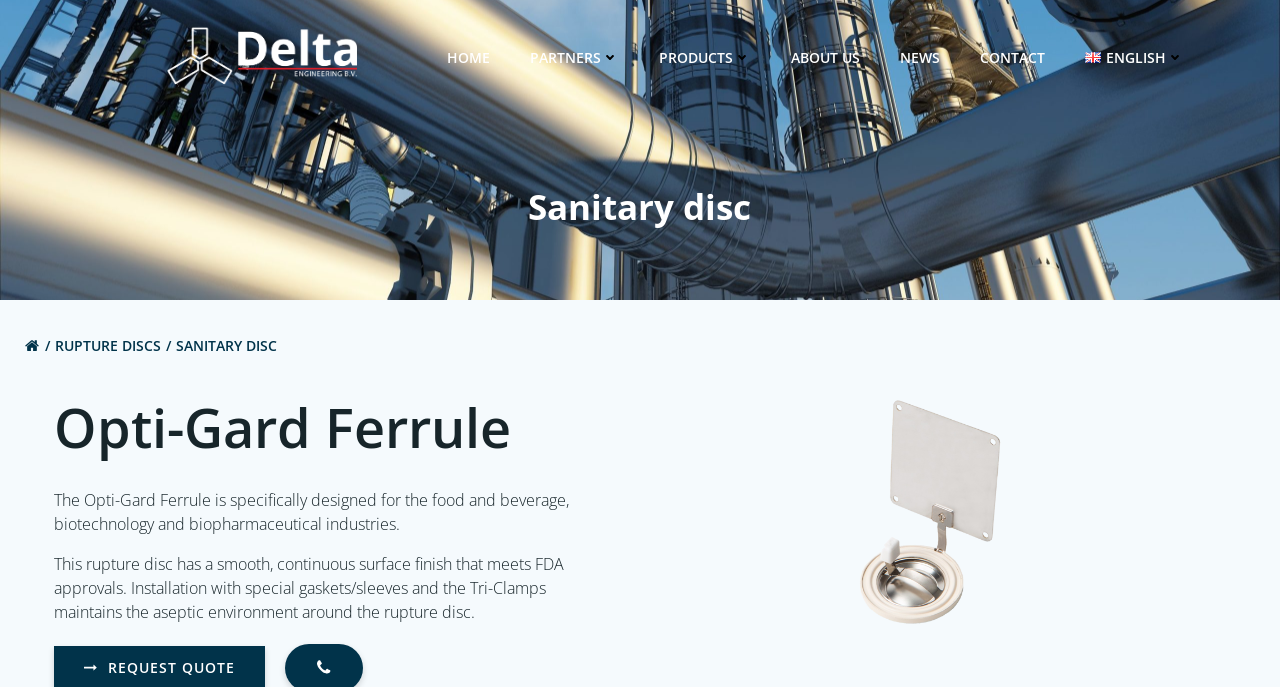Analyze the image and deliver a detailed answer to the question: What industries is the Opti-Gard Ferrule designed for?

I found the answer by reading the static text element 'The Opti-Gard Ferrule is specifically designed for the food and beverage, biotechnology and biopharmaceutical industries.' which provides the information about the industries the rupture disc is designed for.